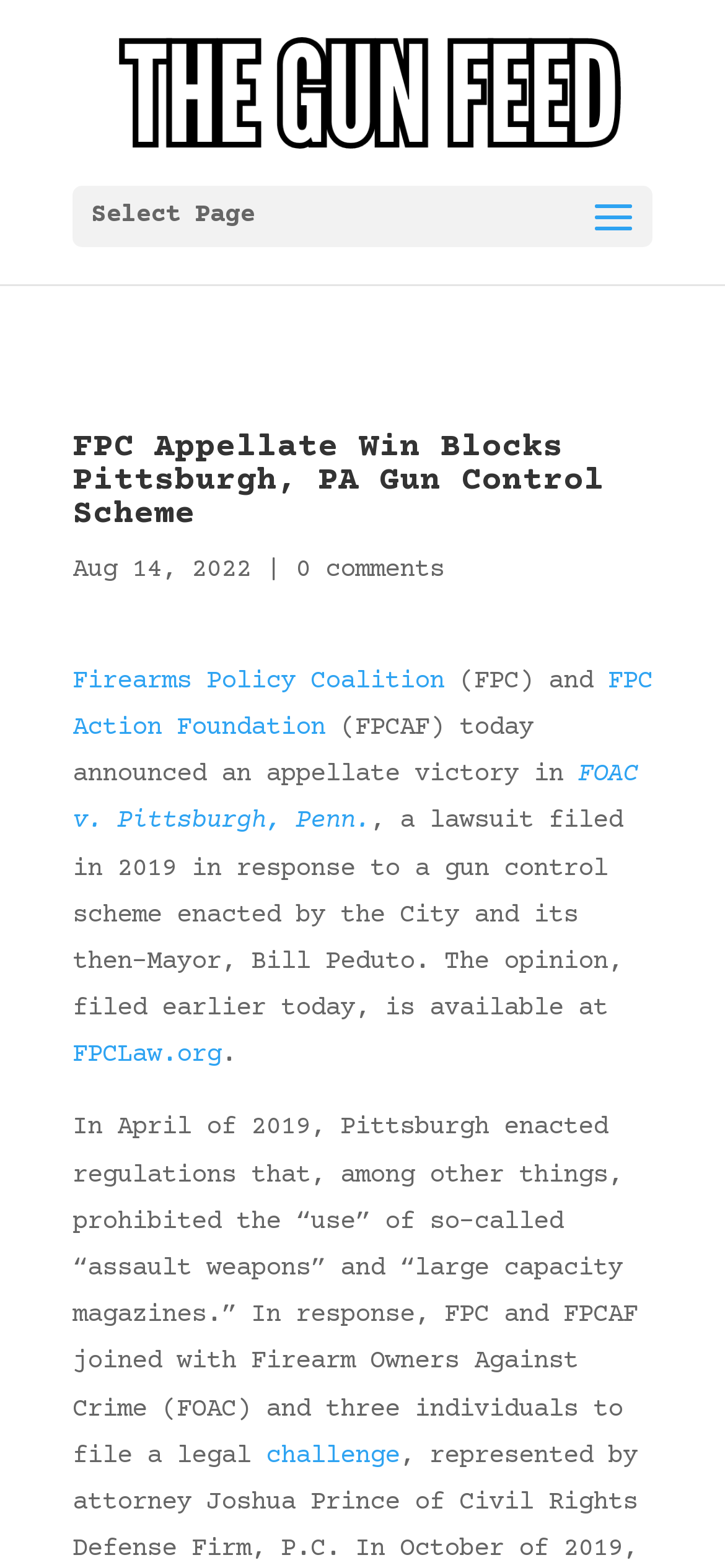Use one word or a short phrase to answer the question provided: 
What is the date of the article?

Aug 14, 2022